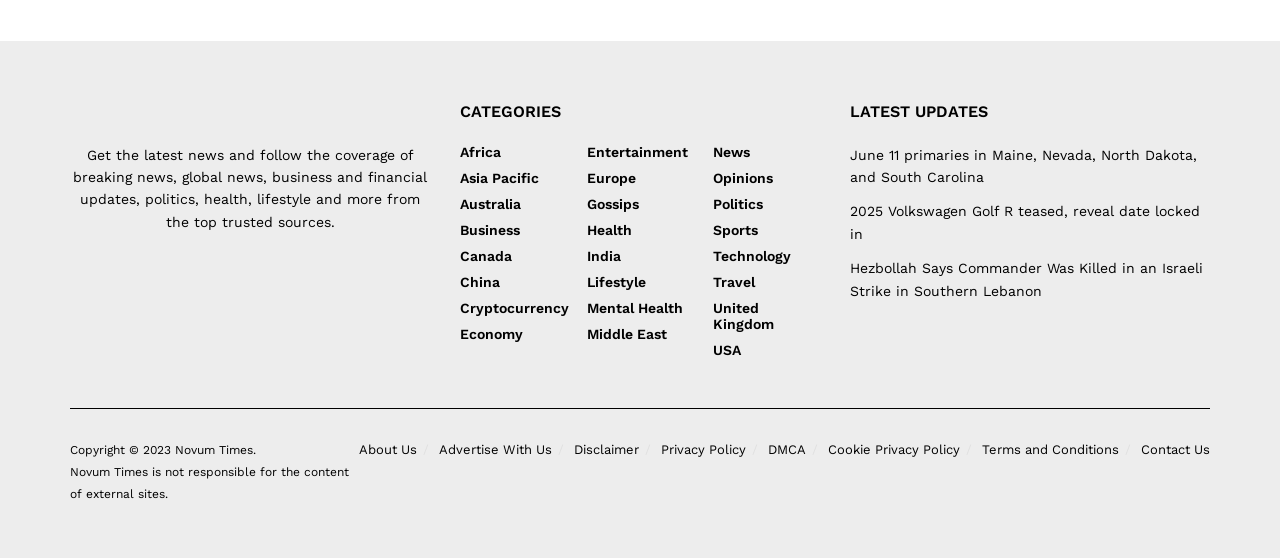Provide the bounding box coordinates of the area you need to click to execute the following instruction: "Check the 'Health' news category".

[0.458, 0.397, 0.493, 0.426]